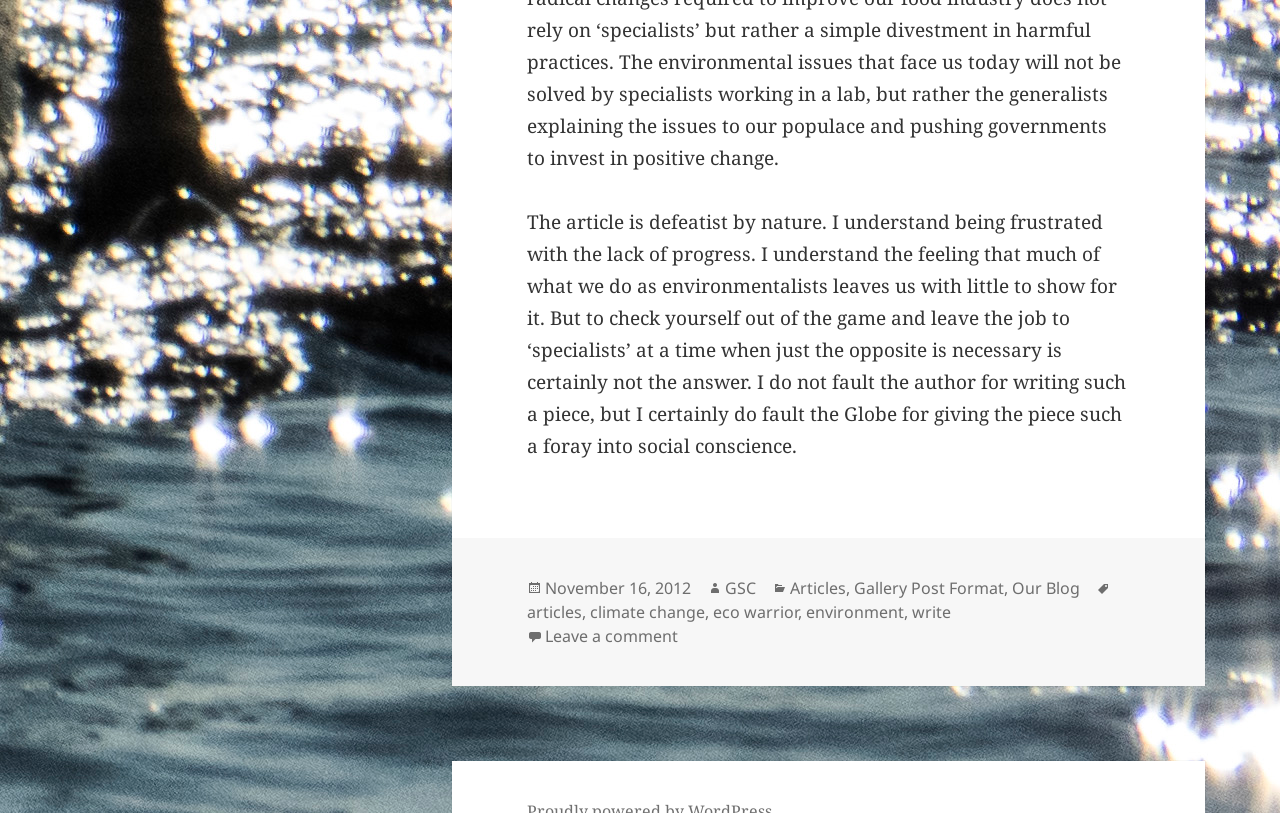Determine the bounding box for the described HTML element: "NOSOTROS". Ensure the coordinates are four float numbers between 0 and 1 in the format [left, top, right, bottom].

None